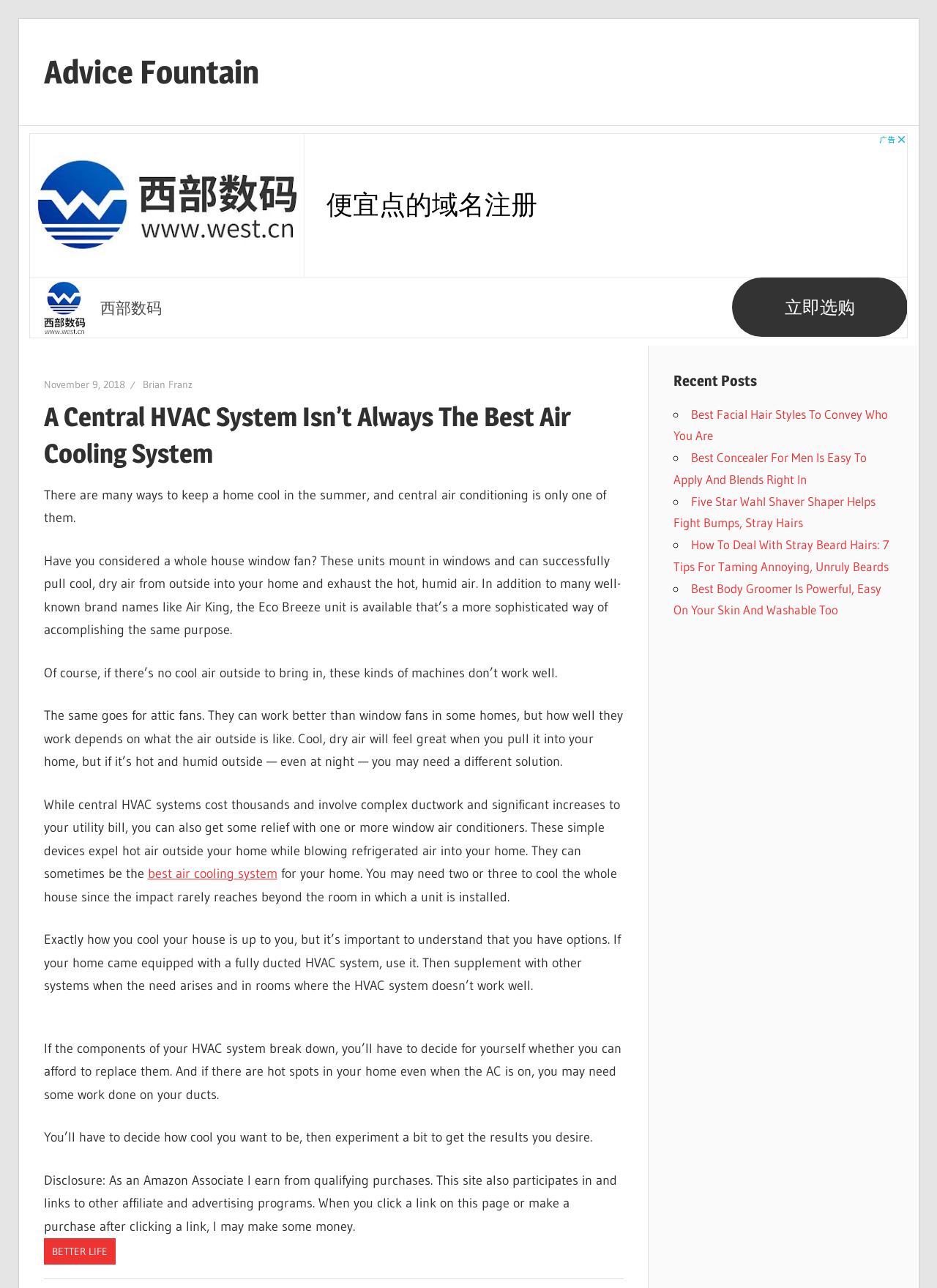Determine the bounding box coordinates for the area you should click to complete the following instruction: "Check the 'Recent Posts'".

[0.719, 0.287, 0.953, 0.303]